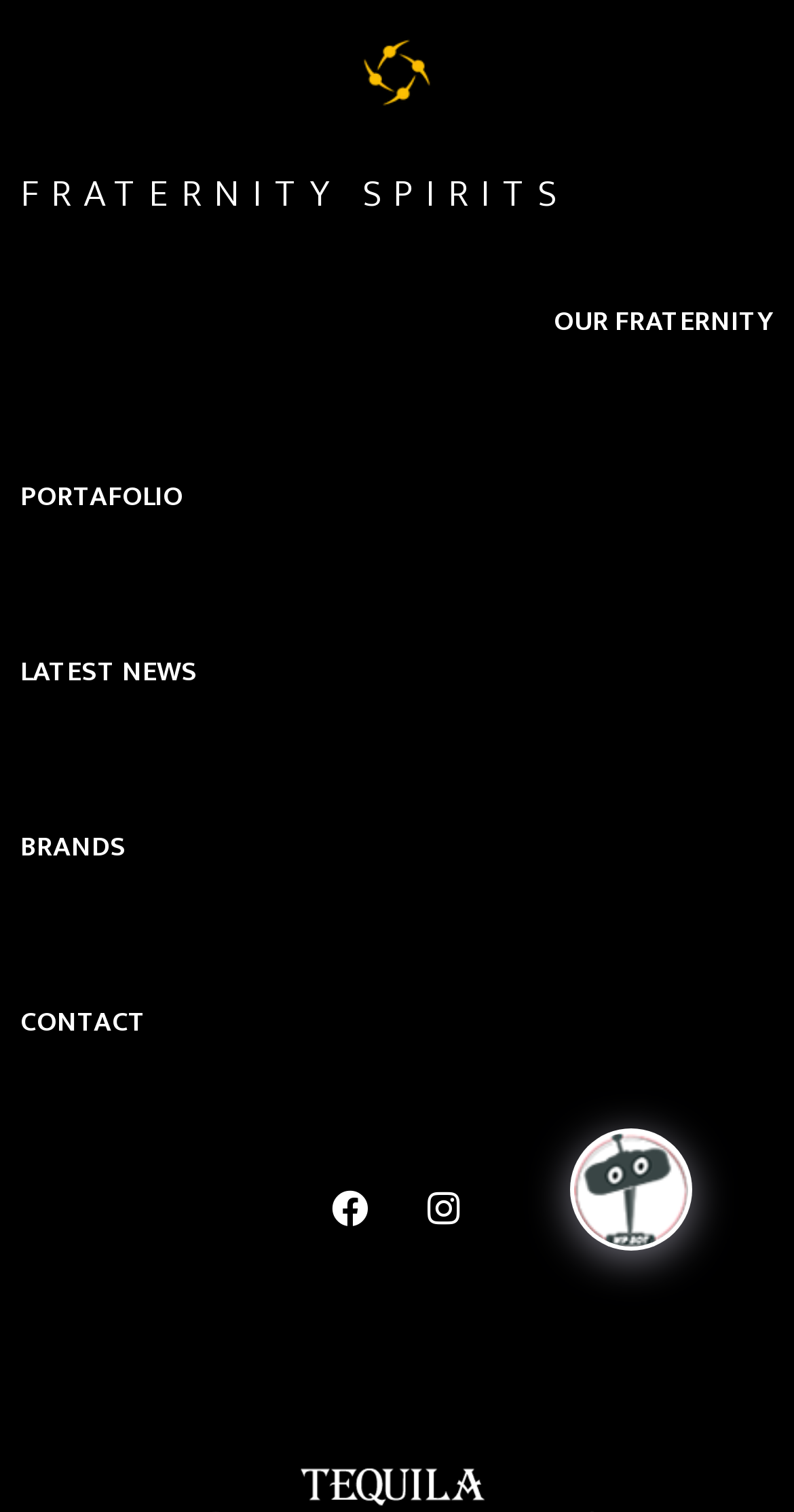How many main categories are there?
Using the image as a reference, answer the question with a short word or phrase.

5